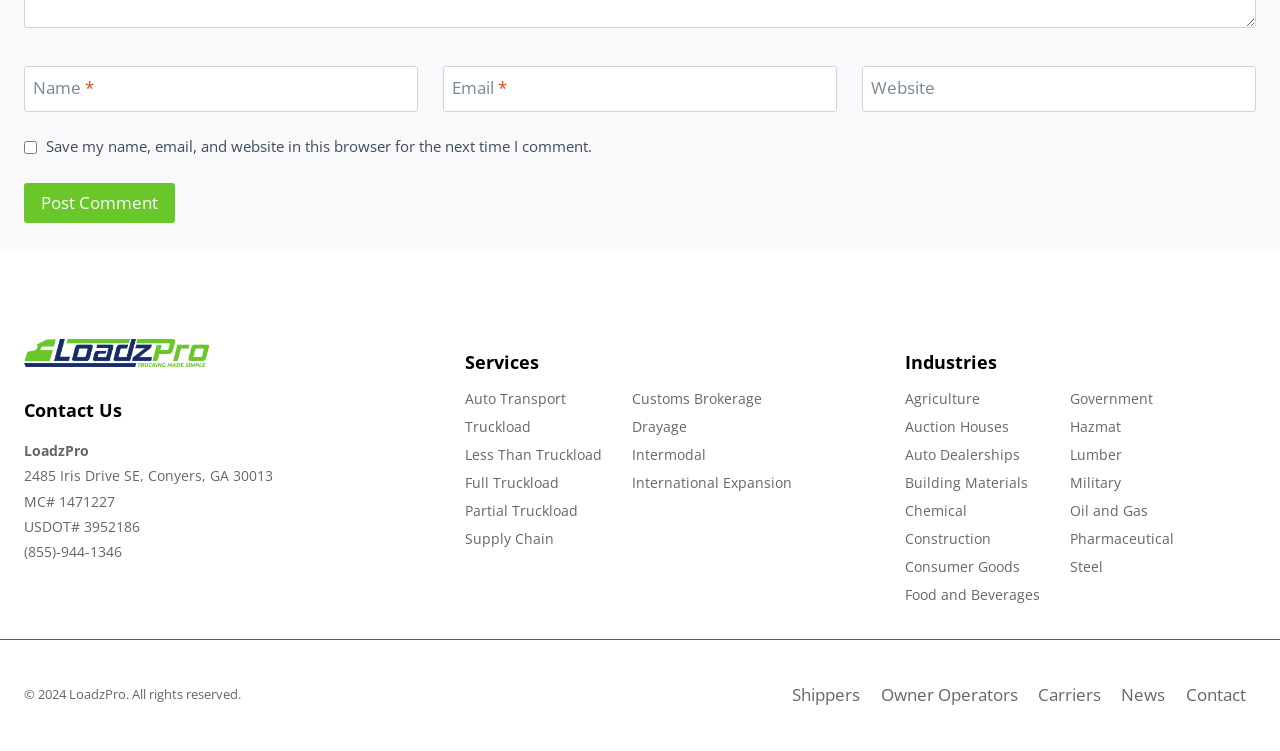How many services are listed?
Make sure to answer the question with a detailed and comprehensive explanation.

The services are listed under the 'Services' heading, and there are 12 links listed, including 'Auto Transport', 'Truckload', 'Less Than Truckload', and so on.